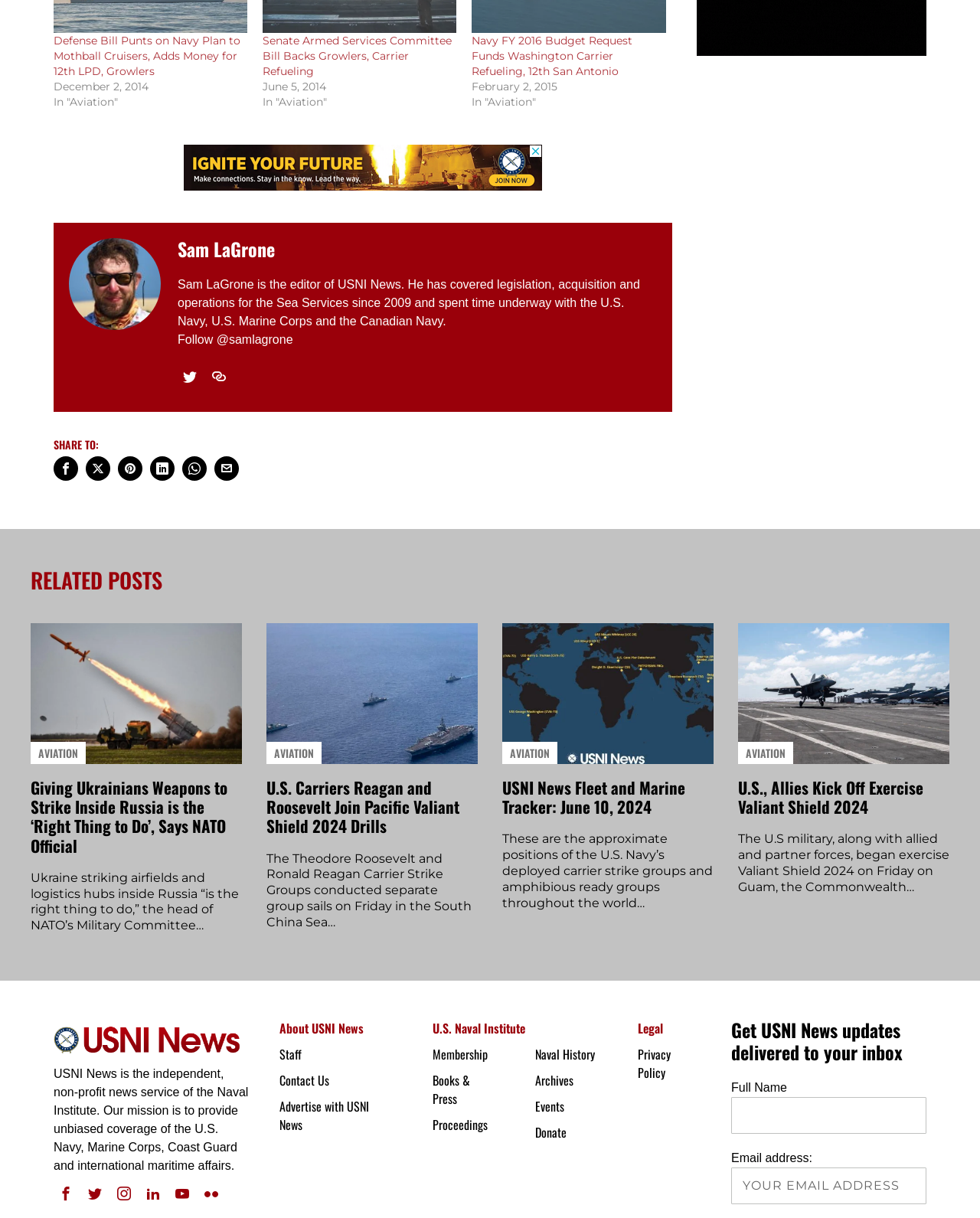From the webpage screenshot, predict the bounding box coordinates (top-left x, top-left y, bottom-right x, bottom-right y) for the UI element described here: Email

[0.219, 0.374, 0.244, 0.394]